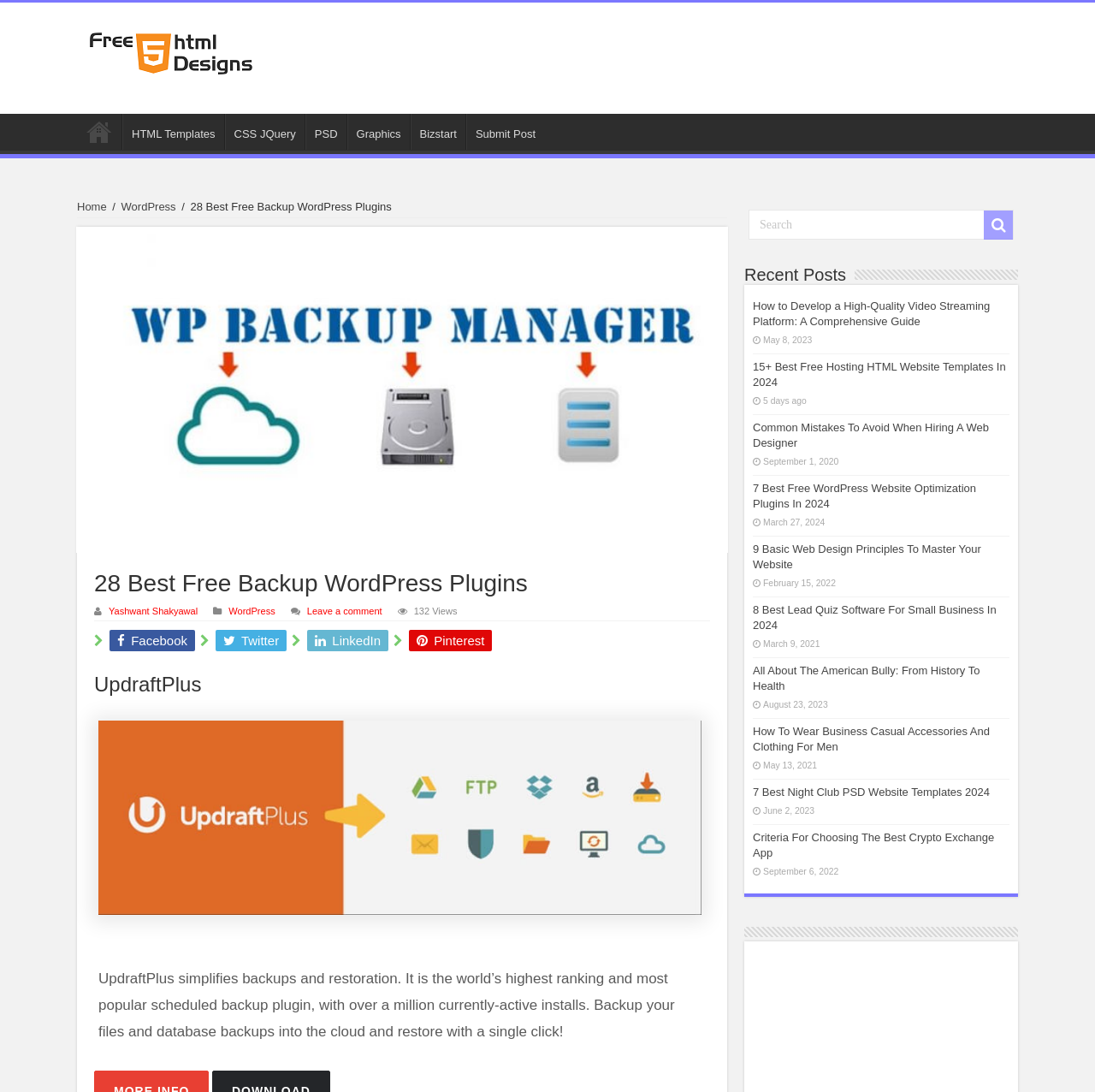Who is the author of the webpage?
Refer to the image and respond with a one-word or short-phrase answer.

Yashwant Shakyawal